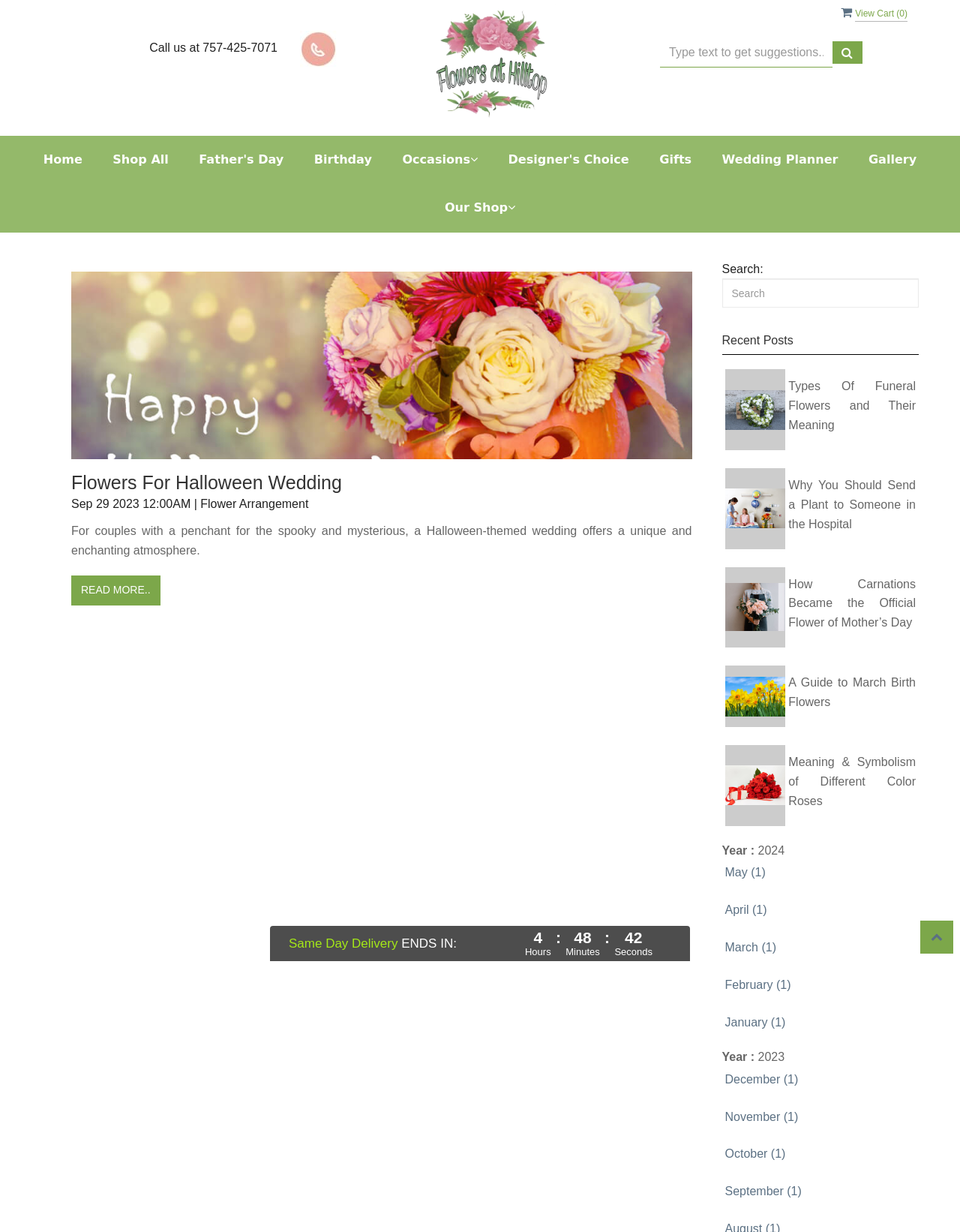Identify the bounding box coordinates of the clickable section necessary to follow the following instruction: "Call the florist". The coordinates should be presented as four float numbers from 0 to 1, i.e., [left, top, right, bottom].

[0.211, 0.033, 0.289, 0.044]